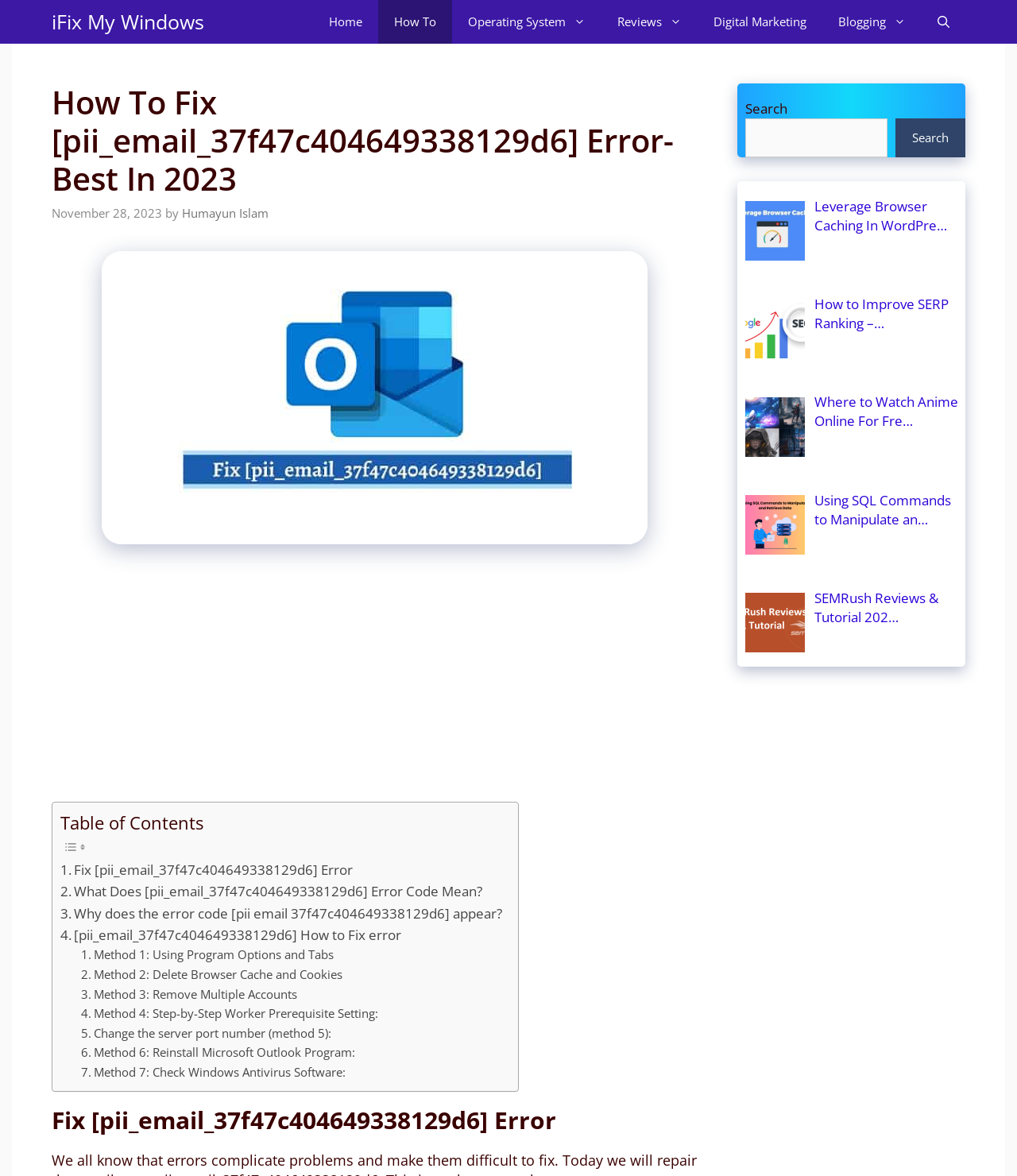Could you locate the bounding box coordinates for the section that should be clicked to accomplish this task: "Read the article 'How to Fix [pii_email_37f47c404649338129d6] Error- Best In 2023'".

[0.051, 0.071, 0.686, 0.168]